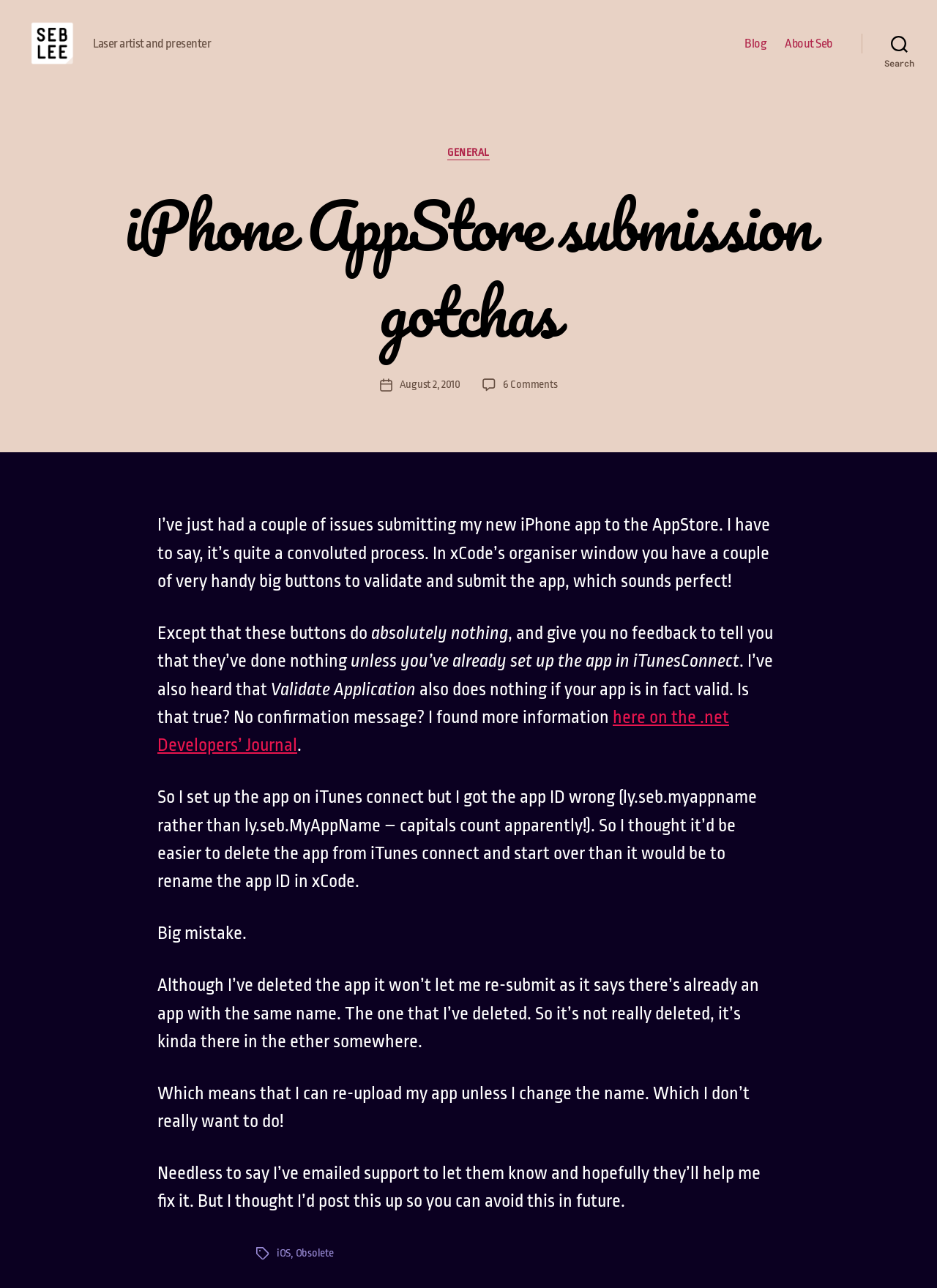What is the author's profession?
Provide a detailed answer to the question using information from the image.

I determined the author's profession by looking at the static text 'Laser artist and presenter' which is located below the author's name 'Seb Lee-Delisle'.